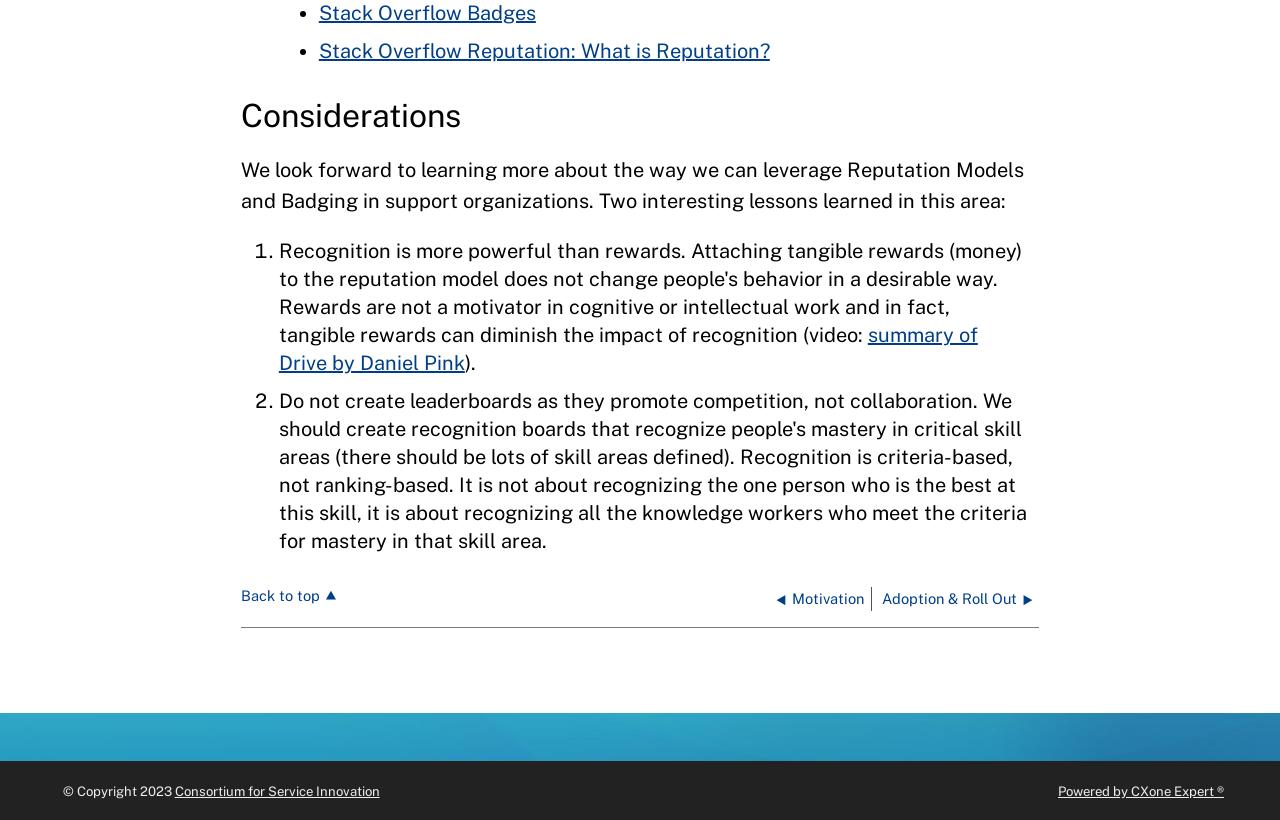Kindly determine the bounding box coordinates for the area that needs to be clicked to execute this instruction: "Click Stack Overflow Badges".

[0.249, 0.001, 0.419, 0.03]